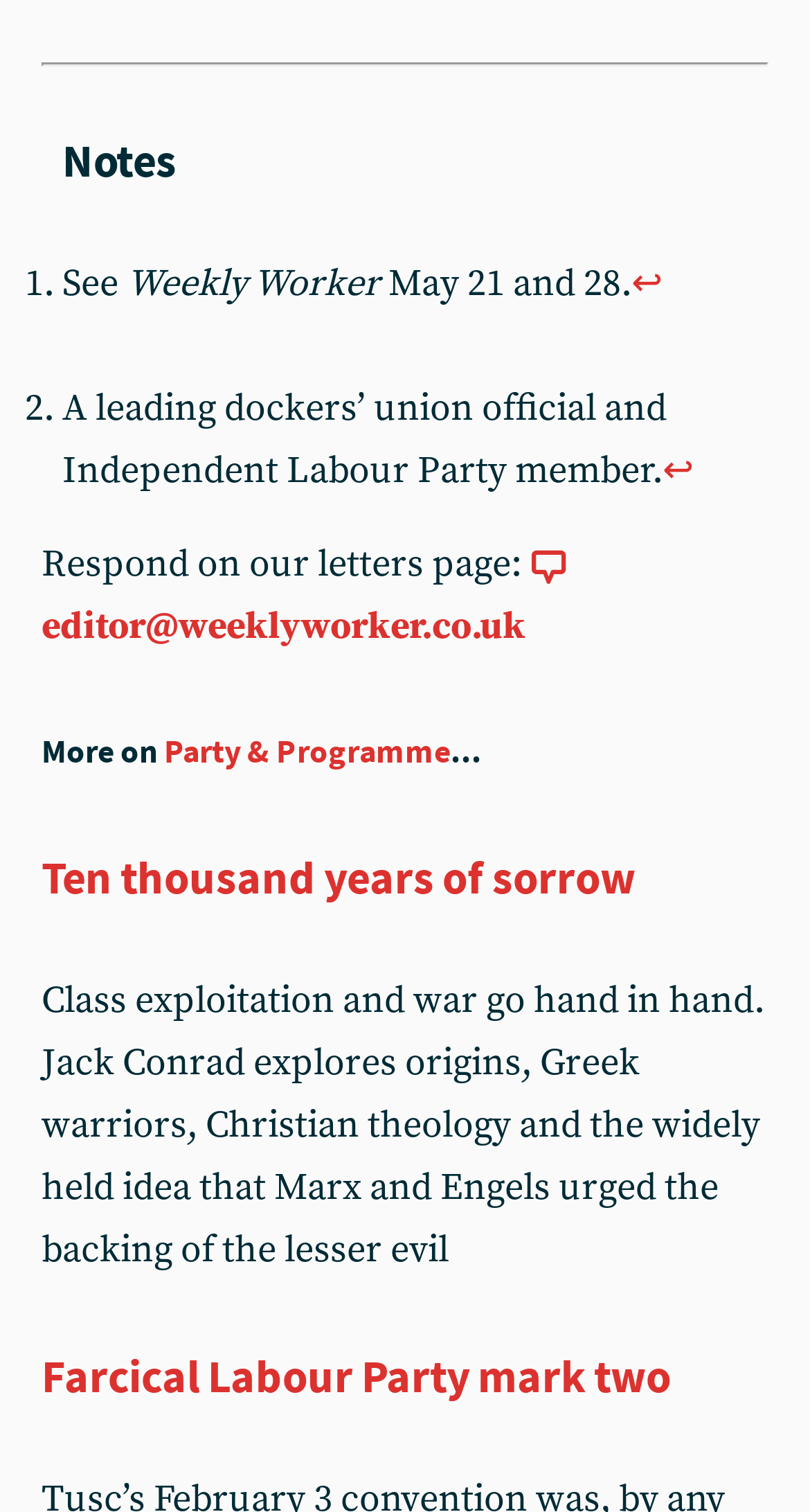Provide the bounding box coordinates, formatted as (top-left x, top-left y, bottom-right x, bottom-right y), with all values being floating point numbers between 0 and 1. Identify the bounding box of the UI element that matches the description: NEWSLETTER

None